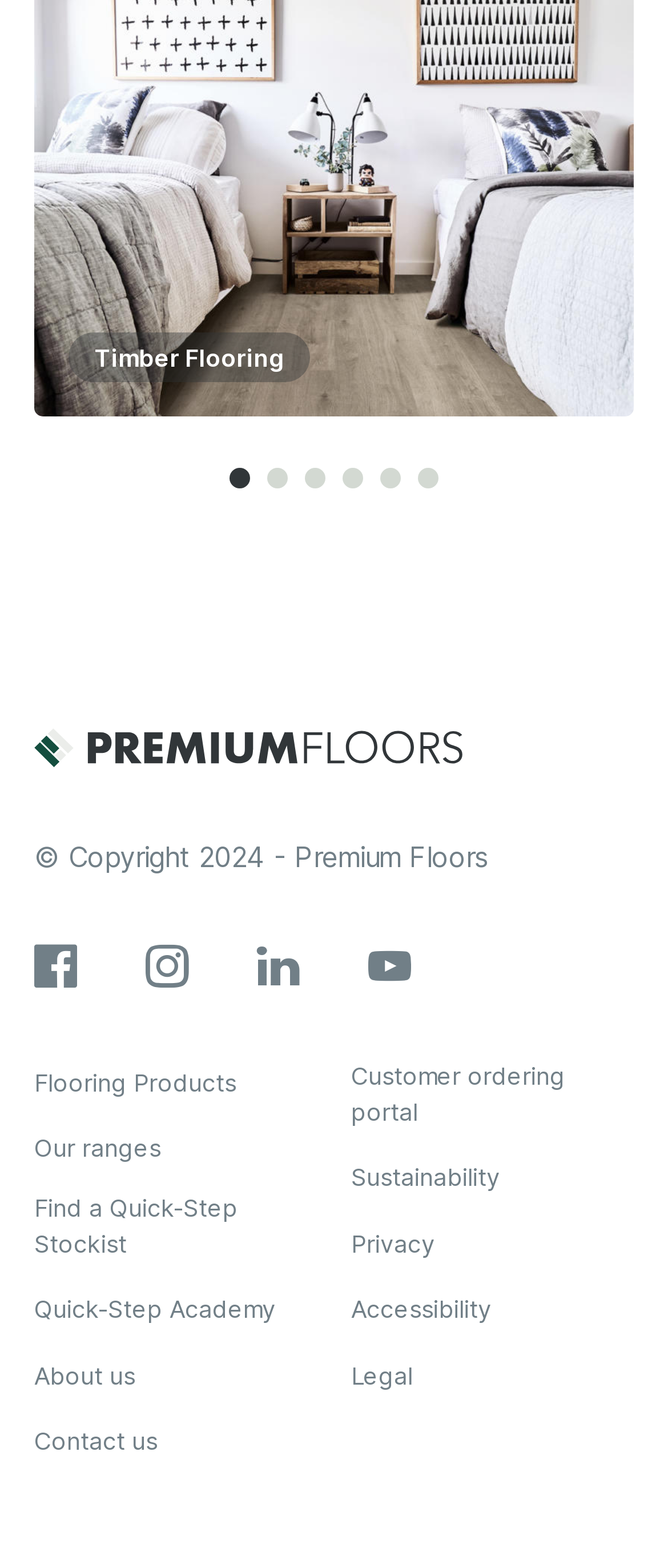Locate the bounding box coordinates of the segment that needs to be clicked to meet this instruction: "Go to slide 1".

[0.344, 0.298, 0.374, 0.311]